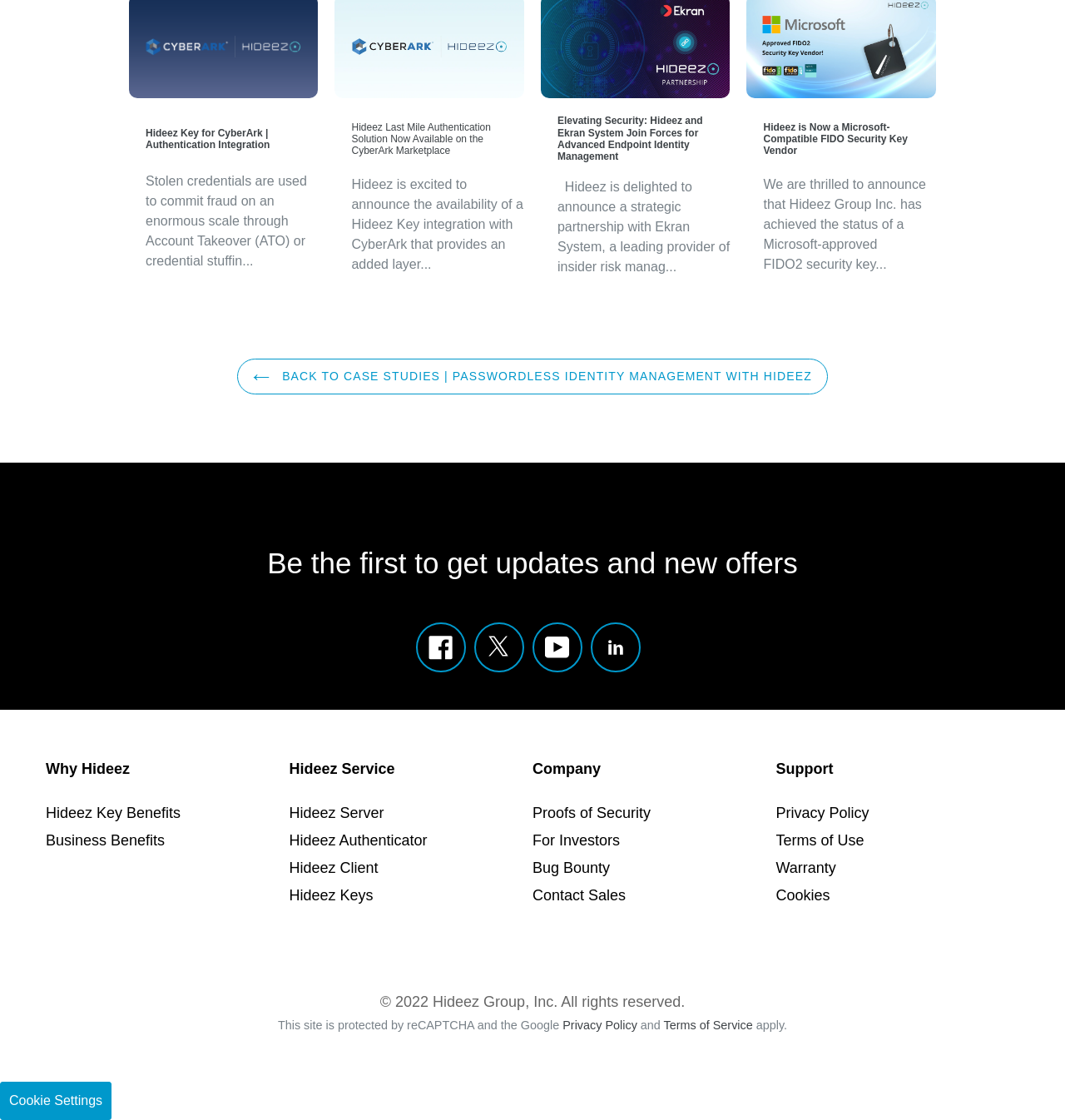Determine the bounding box coordinates for the HTML element described here: "Proofs of Security".

[0.5, 0.719, 0.611, 0.734]